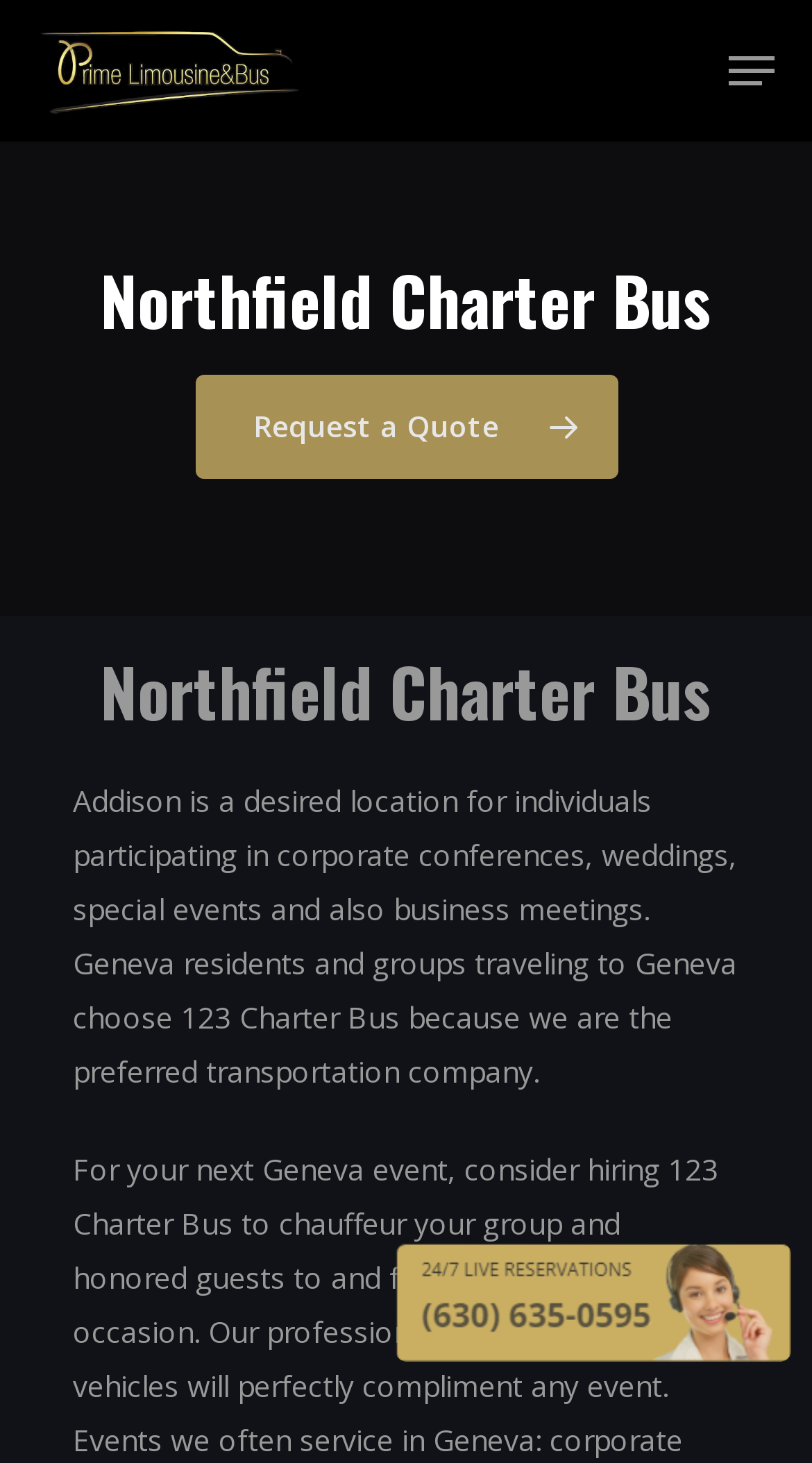Identify the bounding box coordinates of the clickable region required to complete the instruction: "Get a 'Quote'". The coordinates should be given as four float numbers within the range of 0 and 1, i.e., [left, top, right, bottom].

[0.63, 0.369, 0.794, 0.412]